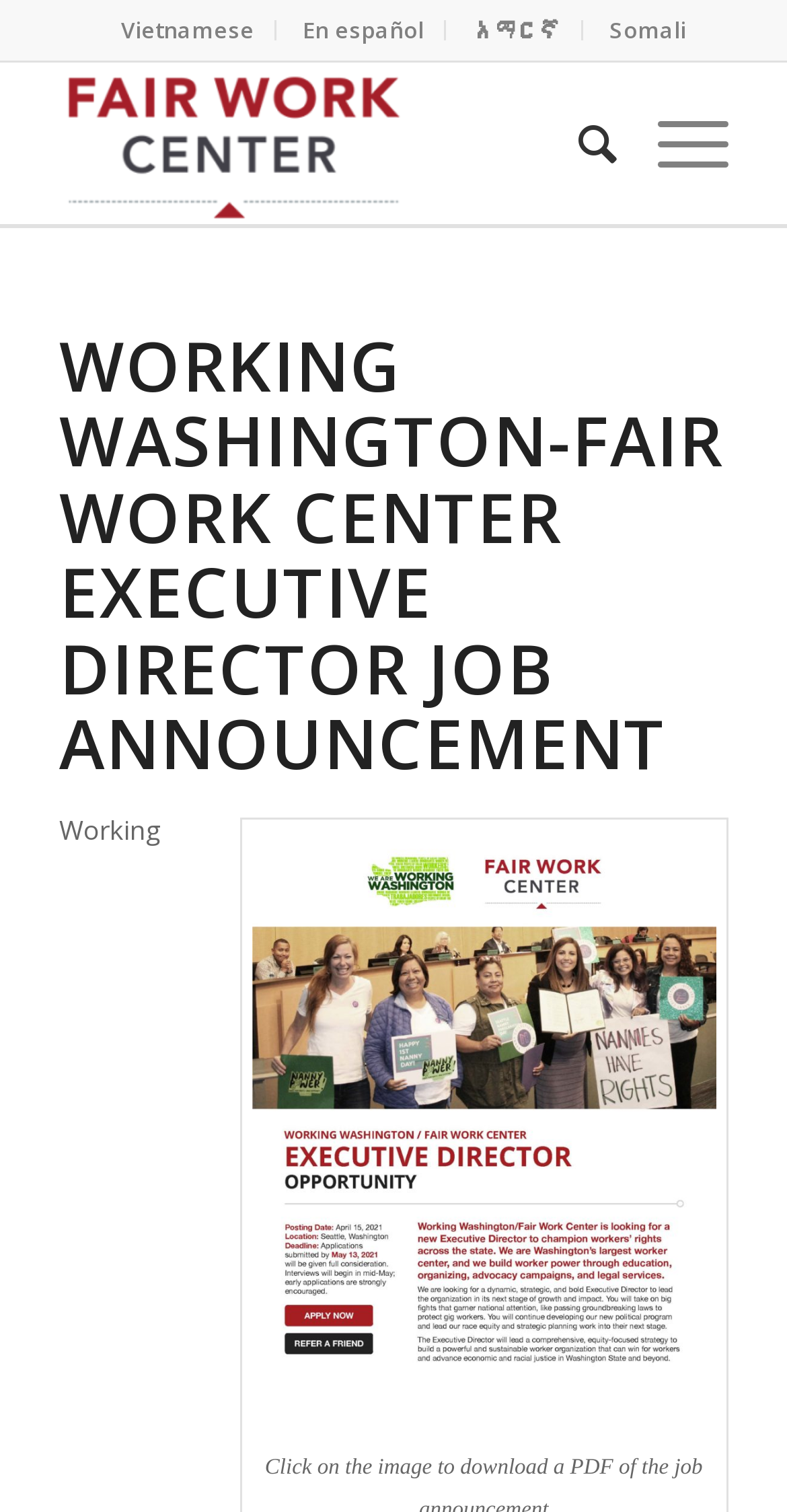Please provide a brief answer to the following inquiry using a single word or phrase:
What type of file is the job announcement?

PDF